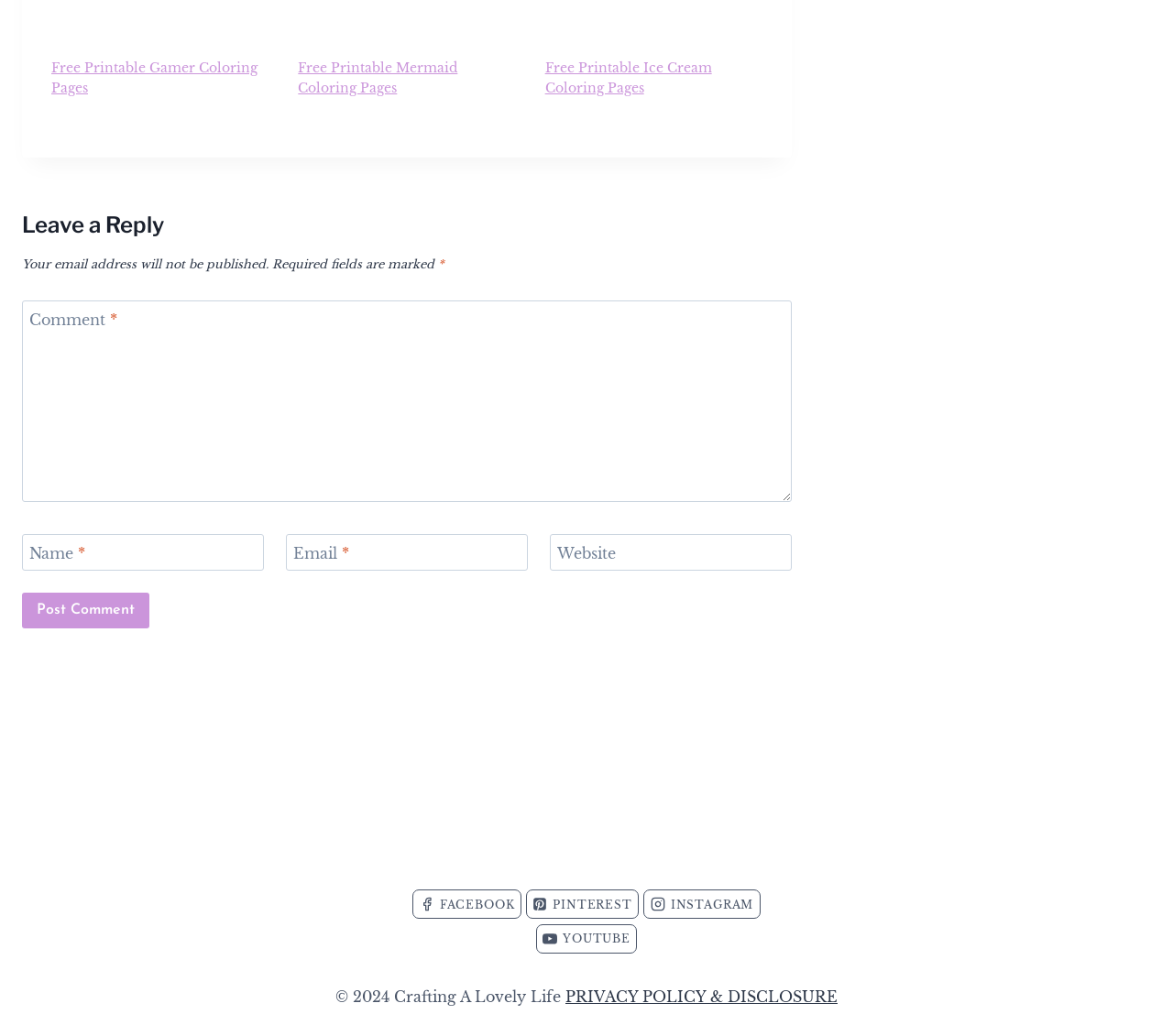What is required to leave a reply?
Using the visual information, respond with a single word or phrase.

Name, Email, Comment